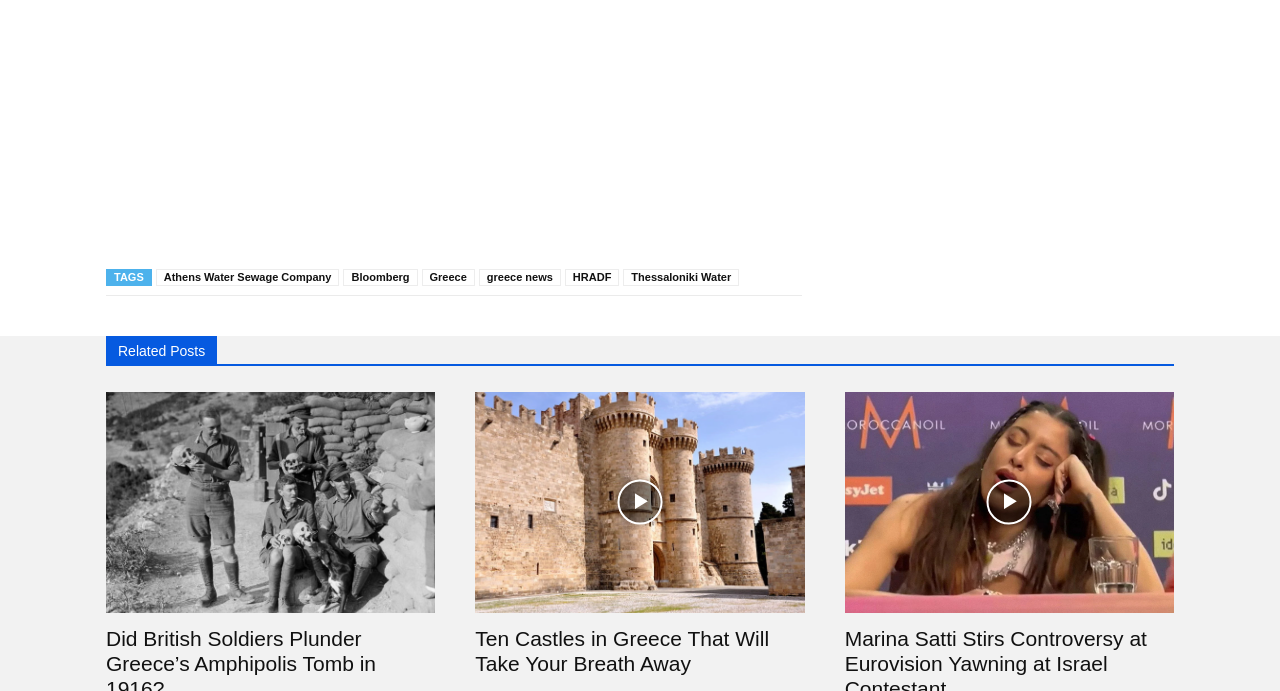Locate the bounding box coordinates of the region to be clicked to comply with the following instruction: "Click on the Bloomberg link". The coordinates must be four float numbers between 0 and 1, in the form [left, top, right, bottom].

[0.268, 0.389, 0.326, 0.414]